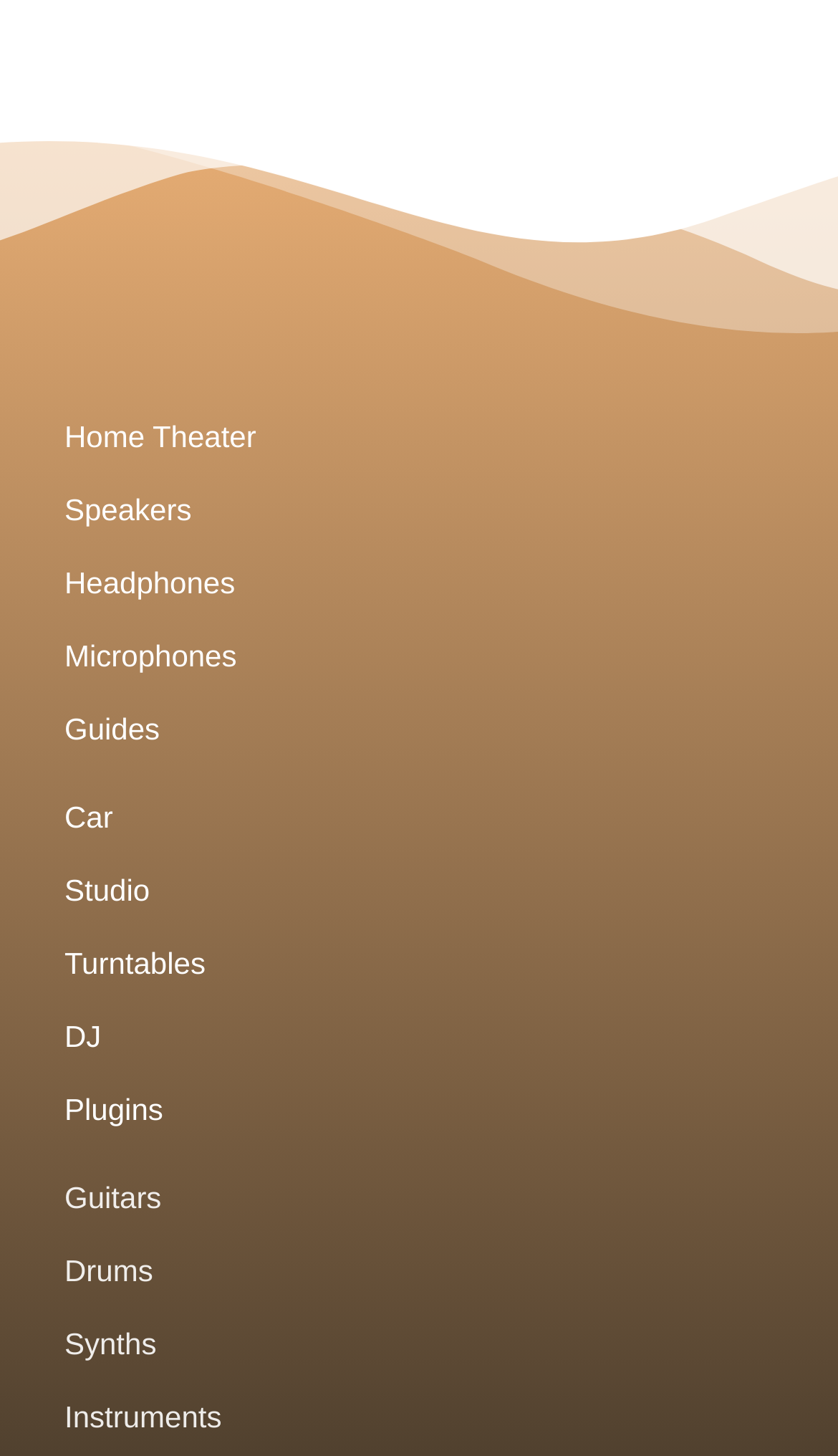Please find and report the bounding box coordinates of the element to click in order to perform the following action: "browse Speakers". The coordinates should be expressed as four float numbers between 0 and 1, in the format [left, top, right, bottom].

[0.077, 0.335, 0.923, 0.366]